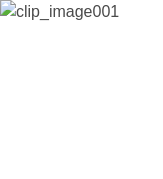Elaborate on the contents of the image in great detail.

The image features a small icon representing an executable file, commonly associated with software applications. This icon includes a blue paper-like element symbolizing a document, with a green corner indicating it may be ready for interaction. As the context of the surrounding text suggests, the executable file is likely being referenced in relation to productivity applications and the traditional DOS-style ".EXE" filenames. Executable files are essential for launching programs on a computer, reflecting an aspect of technological history and user convenience in modern computing practices.